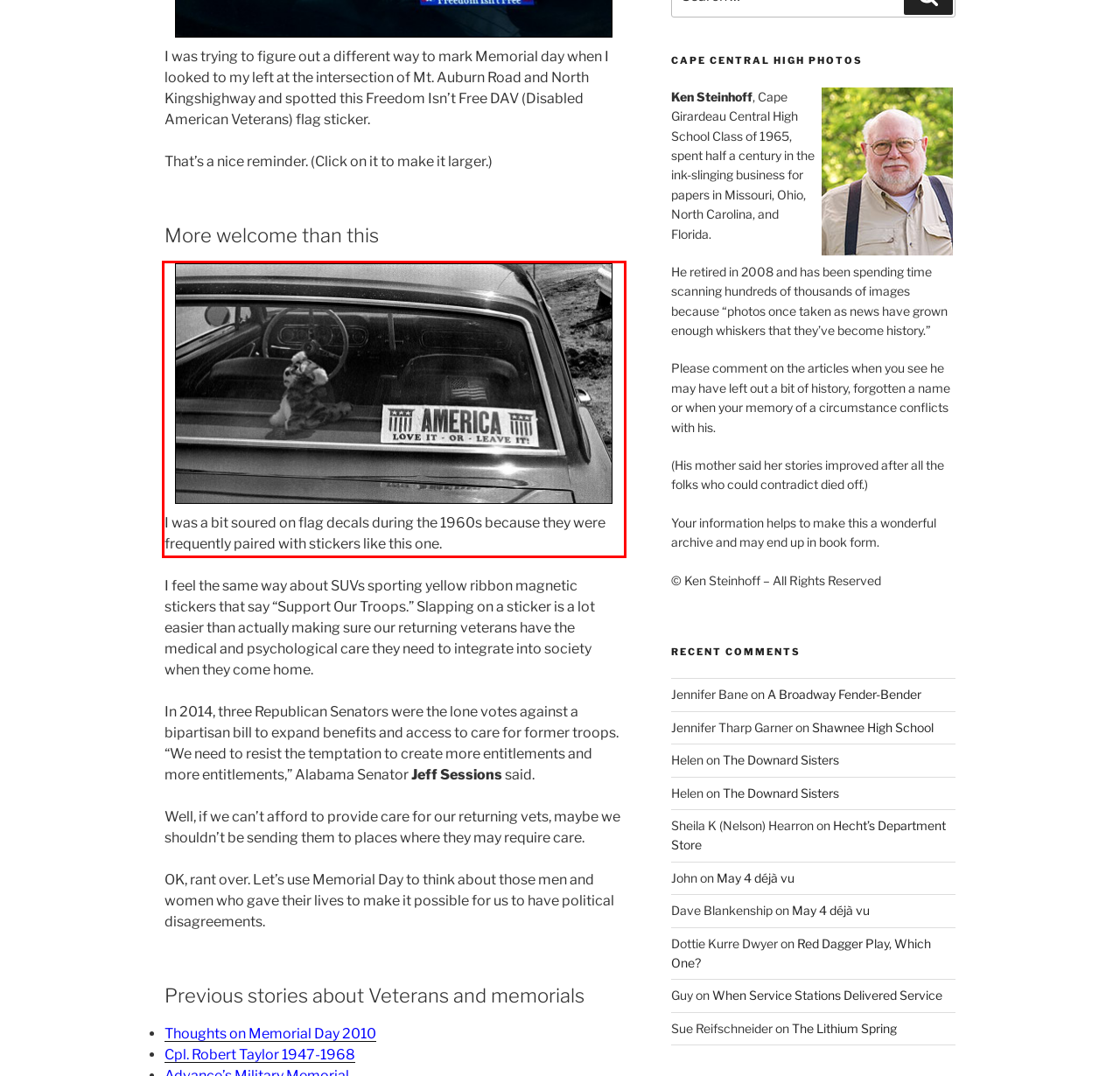Your task is to recognize and extract the text content from the UI element enclosed in the red bounding box on the webpage screenshot.

I was a bit soured on flag decals during the 1960s because they were frequently paired with stickers like this one.